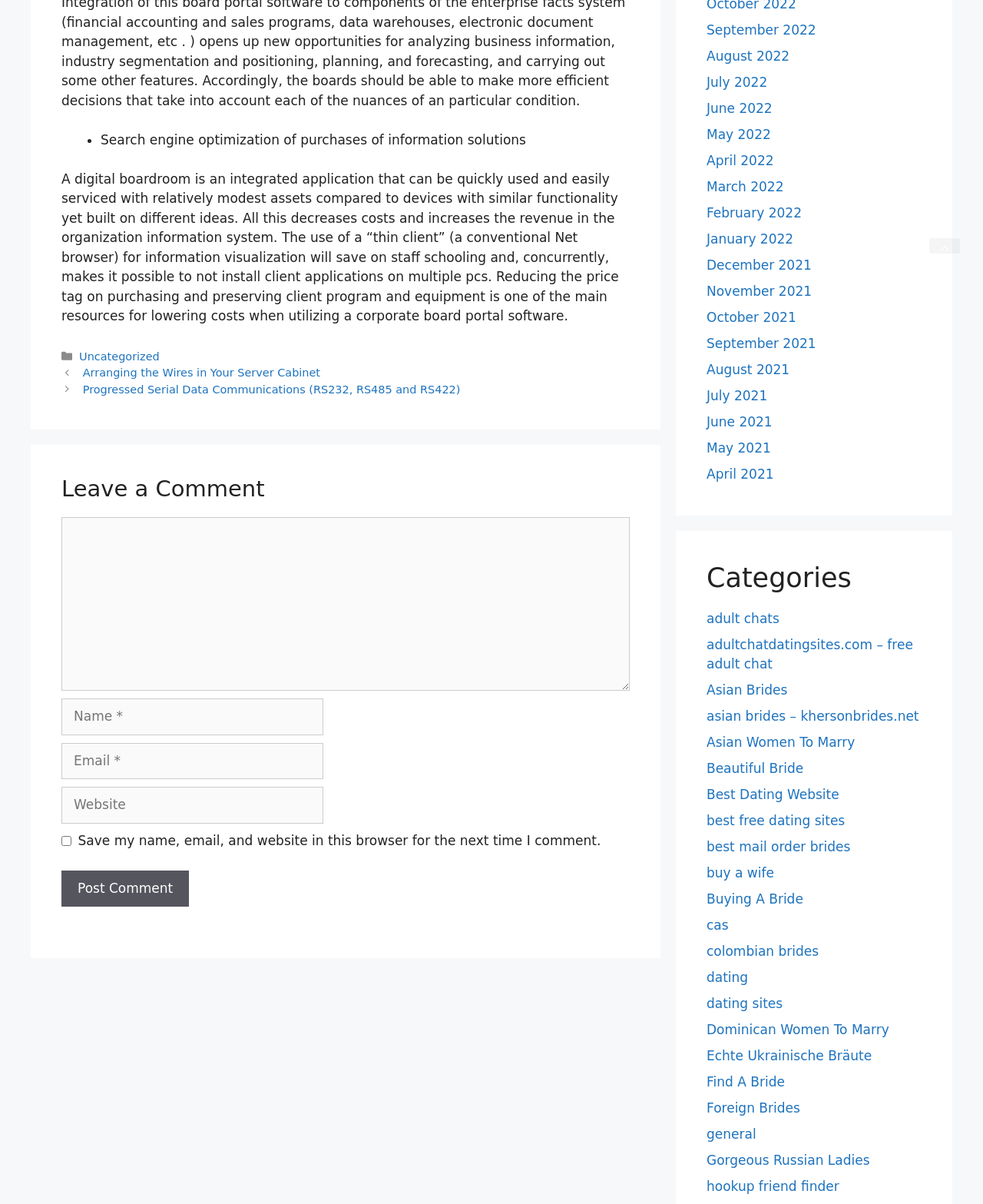Please provide a brief answer to the following inquiry using a single word or phrase:
What type of information is provided in the post?

Information about digital boardroom